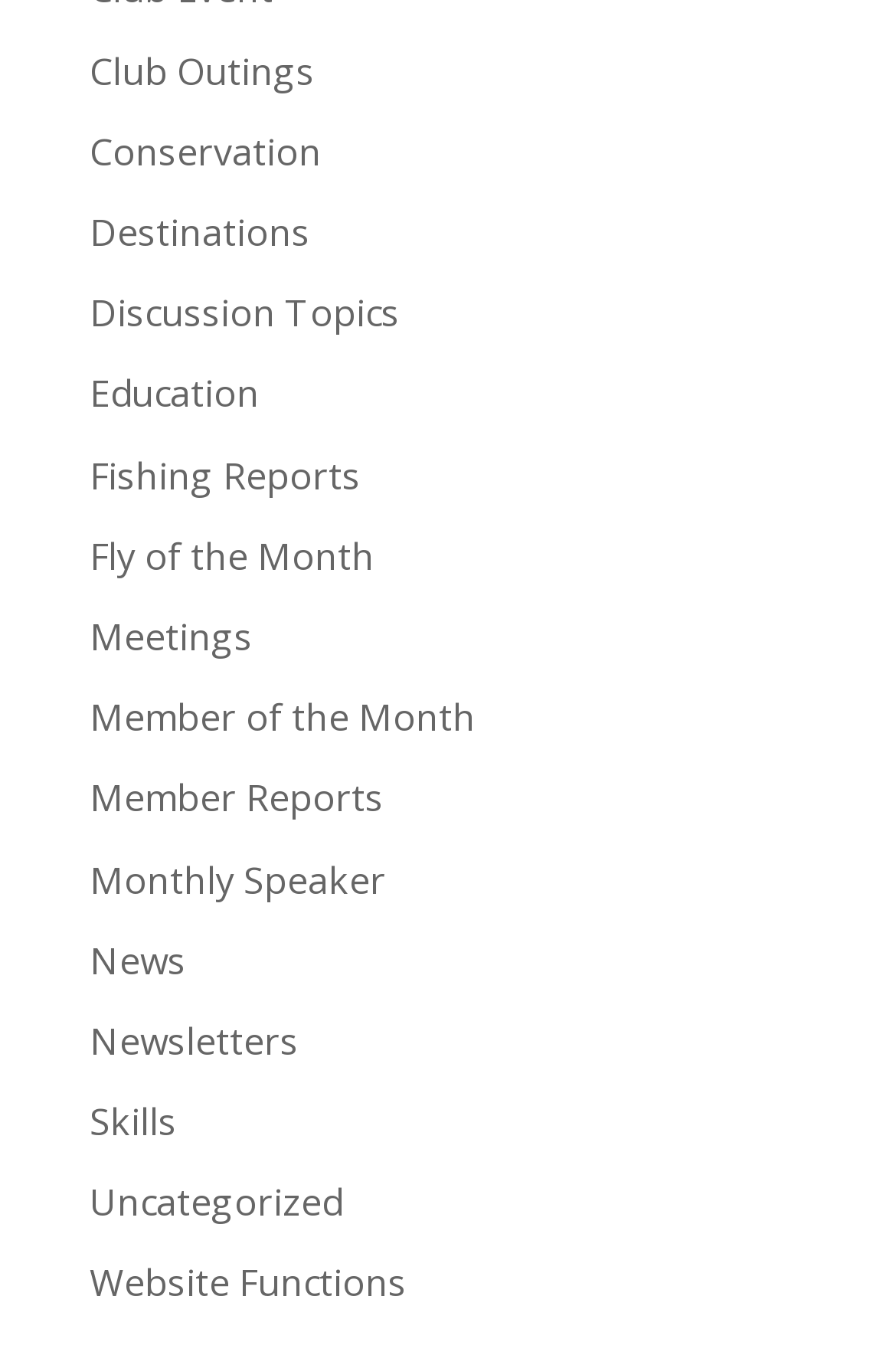Please pinpoint the bounding box coordinates for the region I should click to adhere to this instruction: "View club outings".

[0.1, 0.033, 0.351, 0.071]